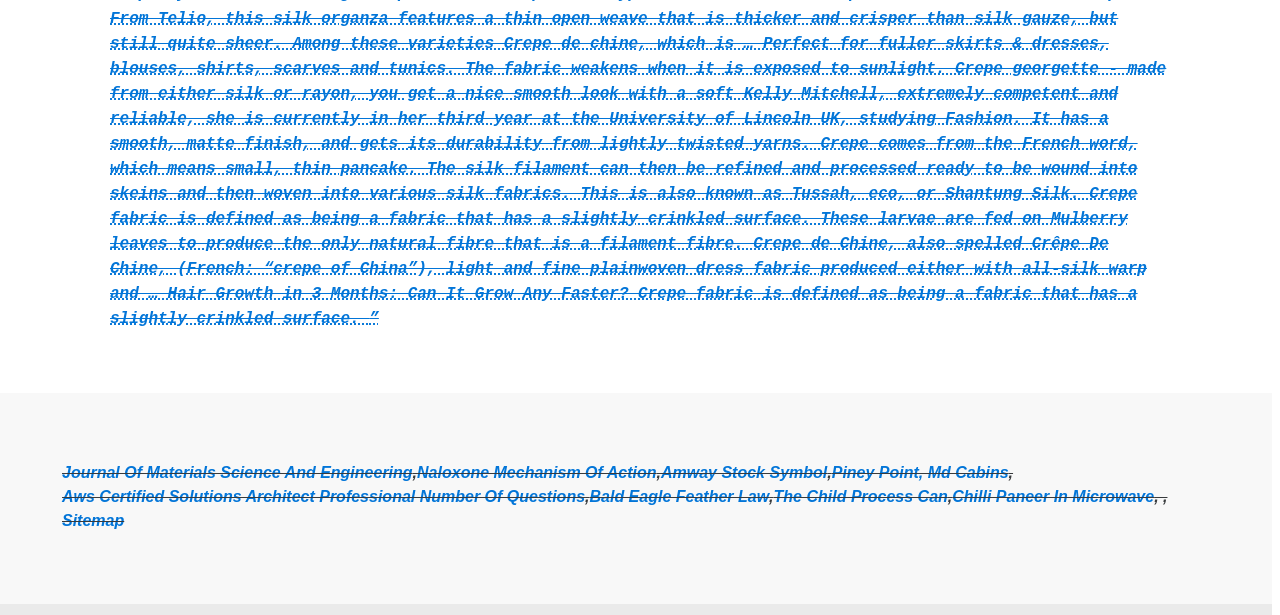How many links are there on the webpage?
Using the image, provide a concise answer in one word or a short phrase.

9